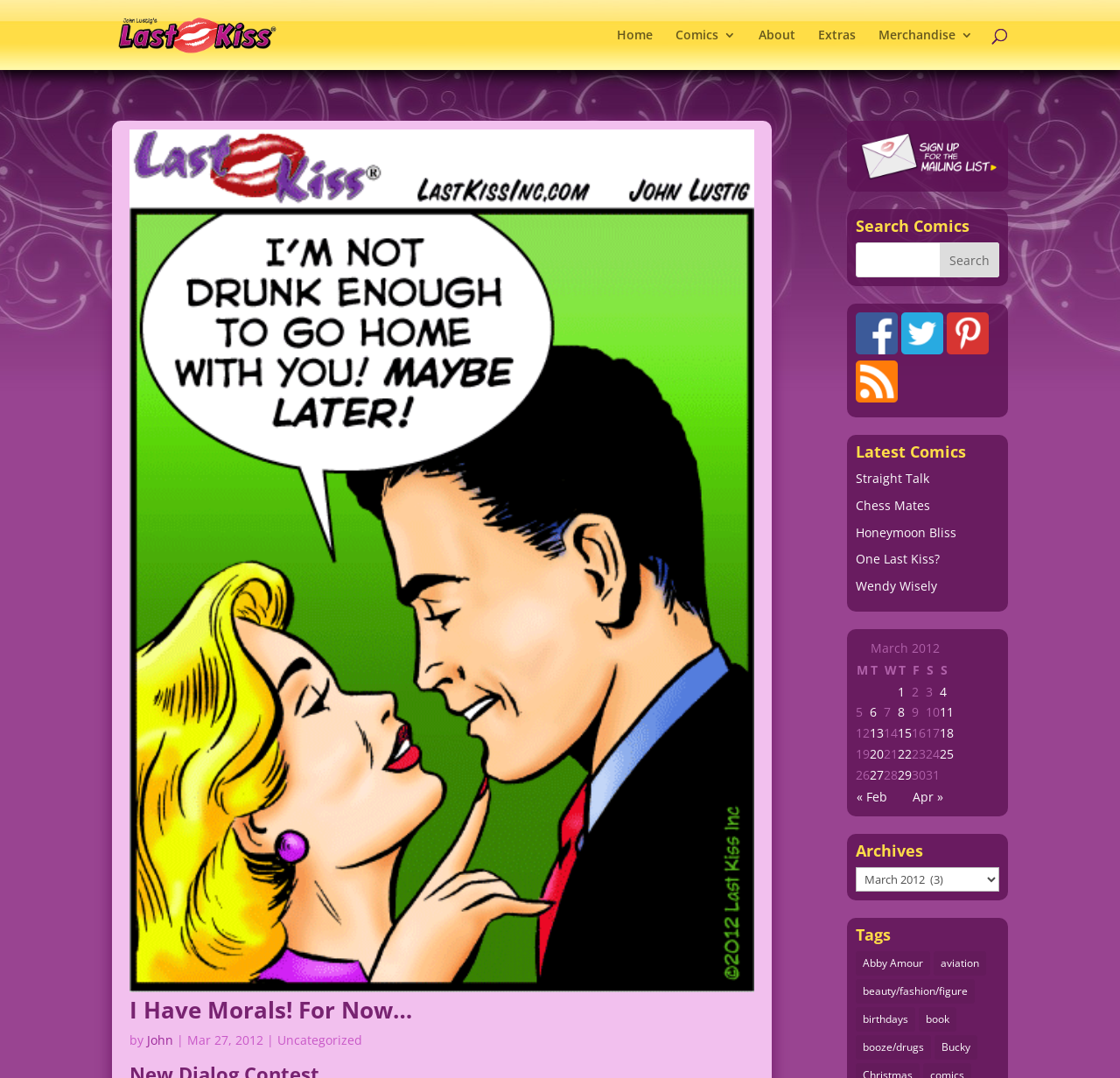Identify the bounding box coordinates of the element that should be clicked to fulfill this task: "Search for comics using the search bar". The coordinates should be provided as four float numbers between 0 and 1, i.e., [left, top, right, bottom].

[0.764, 0.225, 0.892, 0.258]